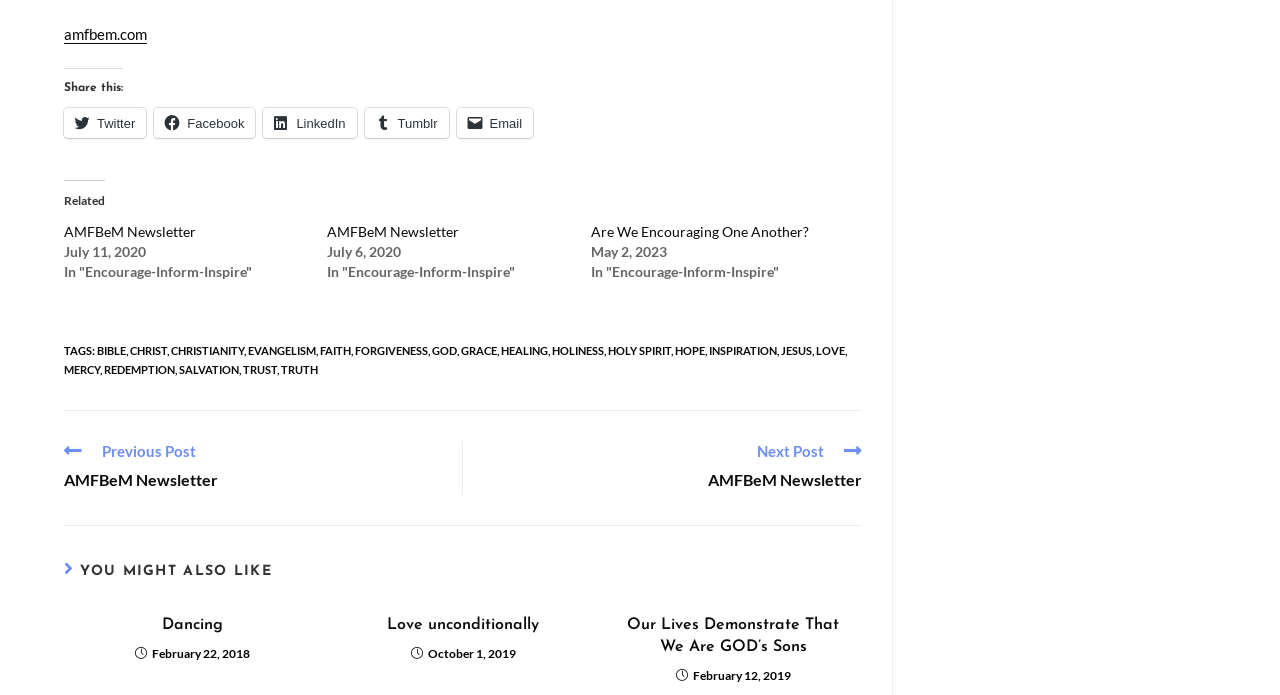Find and provide the bounding box coordinates for the UI element described with: "parent_node: Email * aria-describedby="email-notes" name="email"".

None